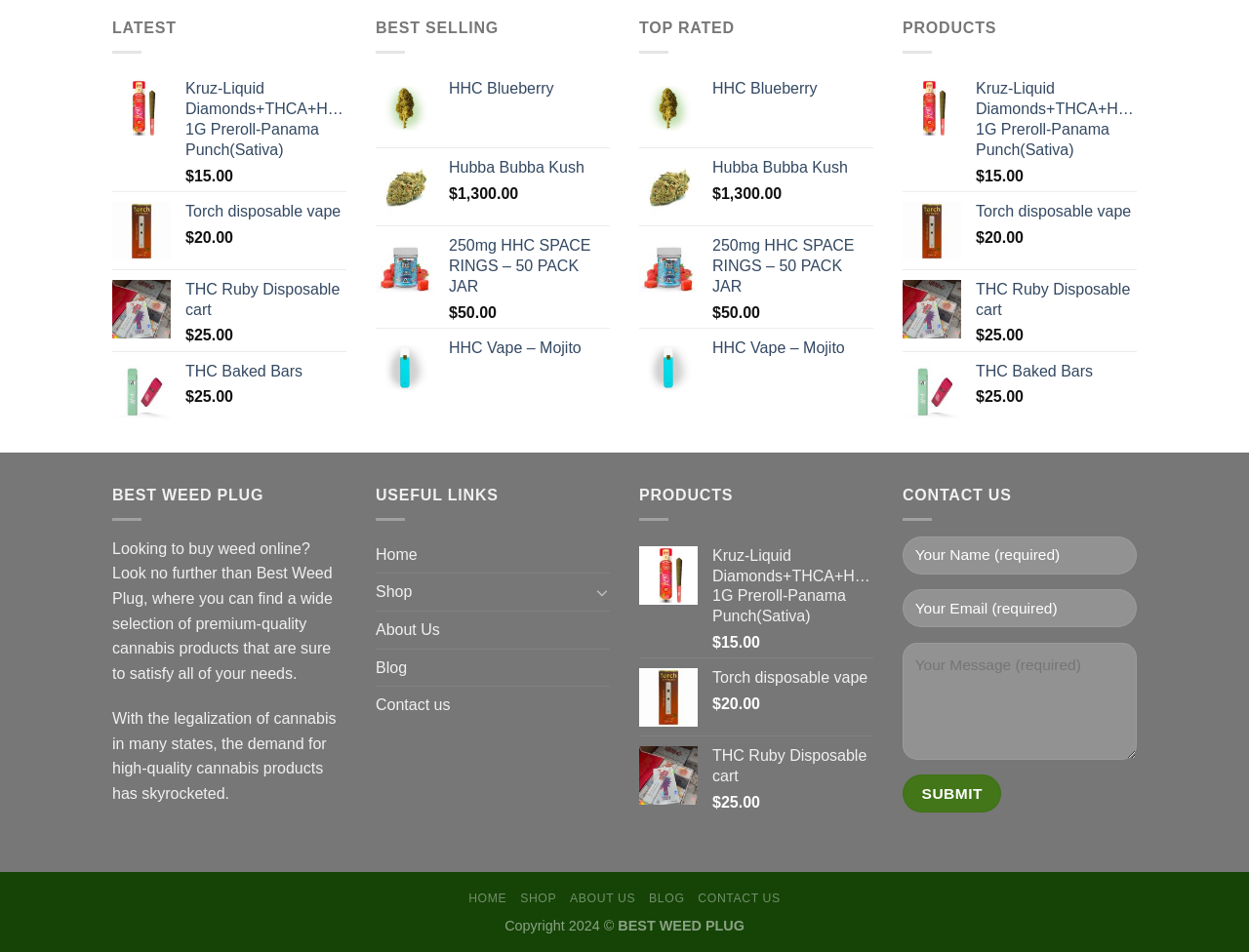Identify the bounding box coordinates for the UI element described by the following text: "HHC Blueberry". Provide the coordinates as four float numbers between 0 and 1, in the format [left, top, right, bottom].

[0.359, 0.083, 0.488, 0.105]